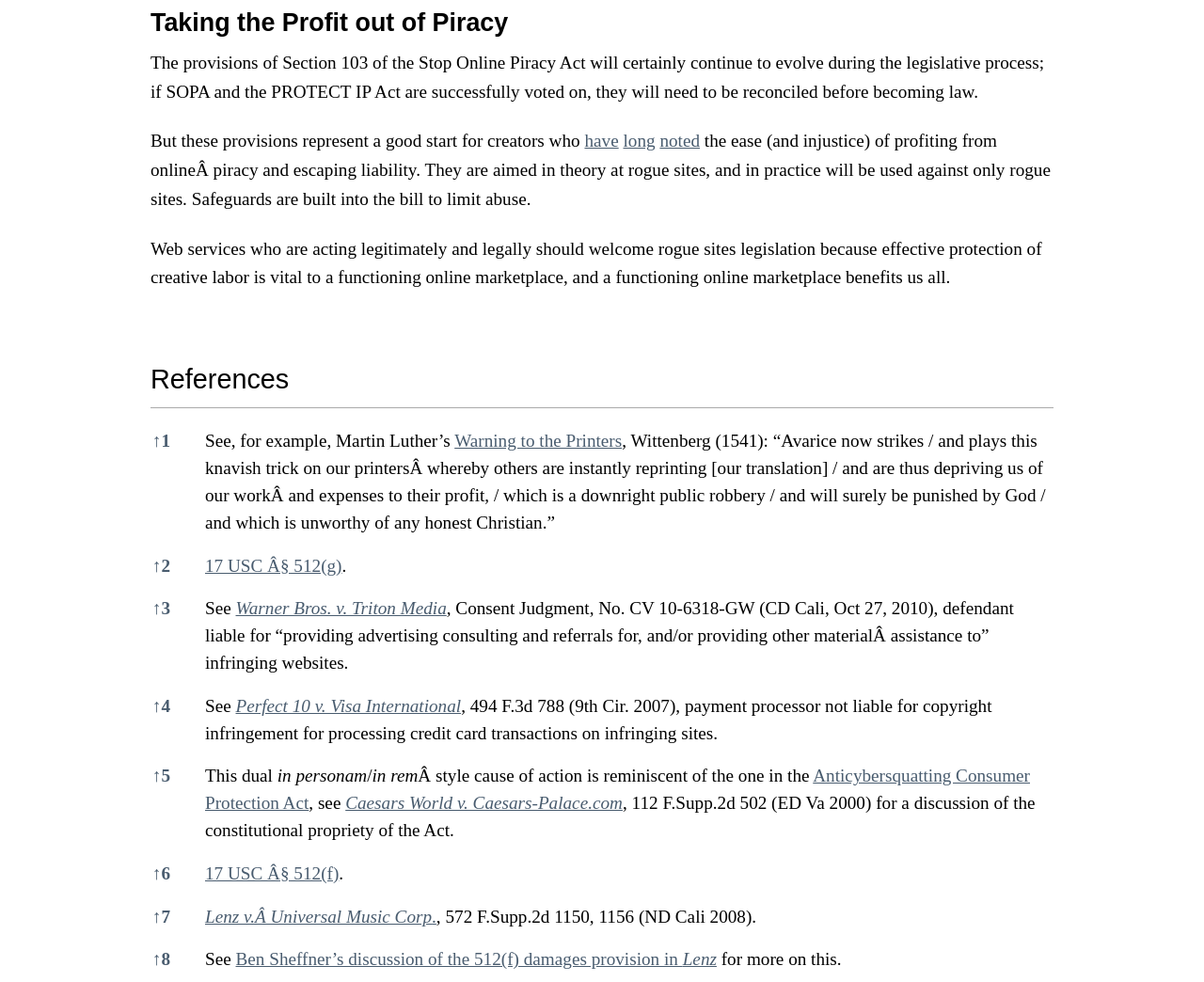Please find the bounding box coordinates of the element's region to be clicked to carry out this instruction: "Click the 'Warning to the Printers' link".

[0.377, 0.439, 0.517, 0.459]